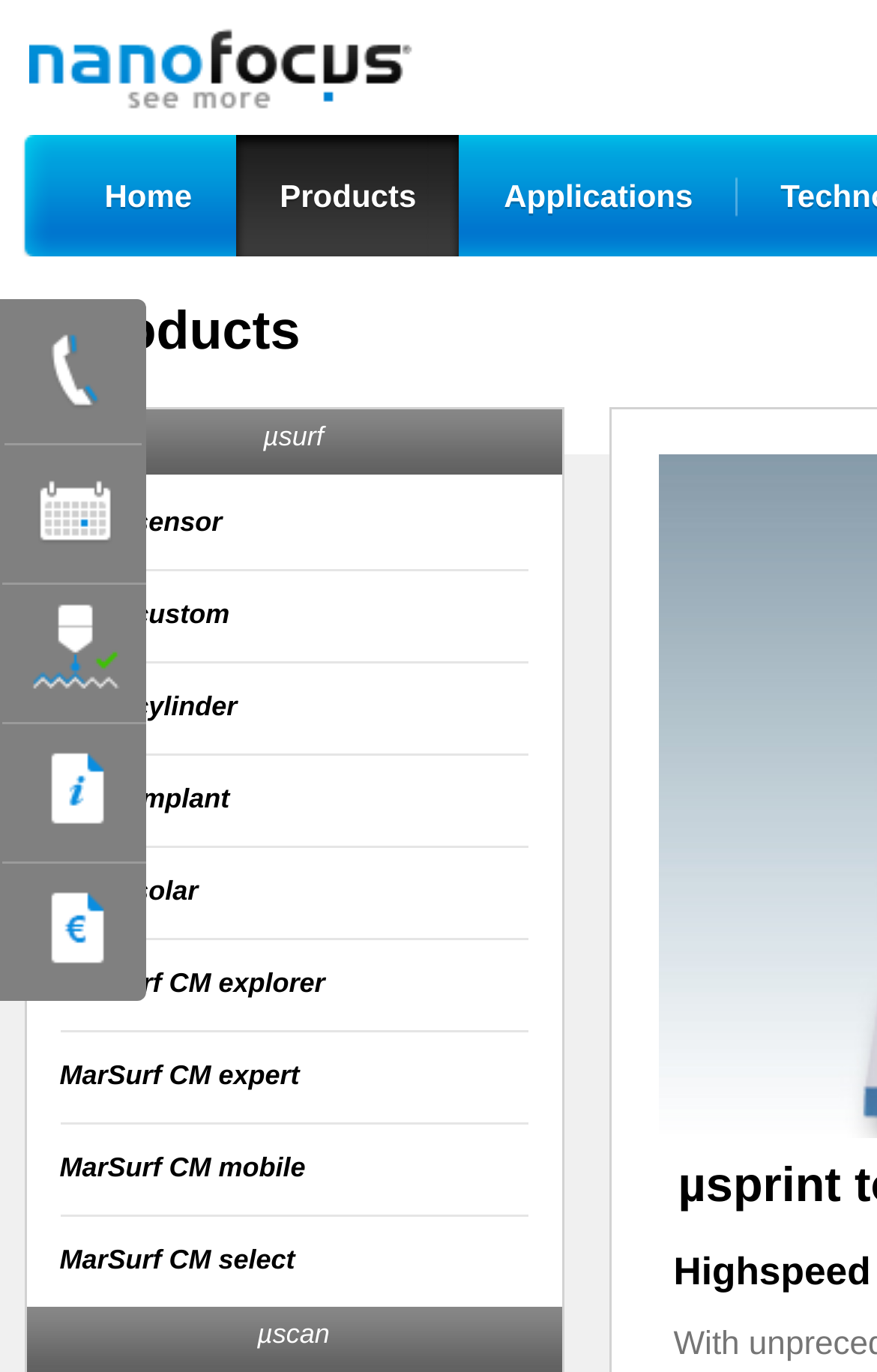Provide the bounding box coordinates for the UI element described in this sentence: "More Help". The coordinates should be four float values between 0 and 1, i.e., [left, top, right, bottom].

None